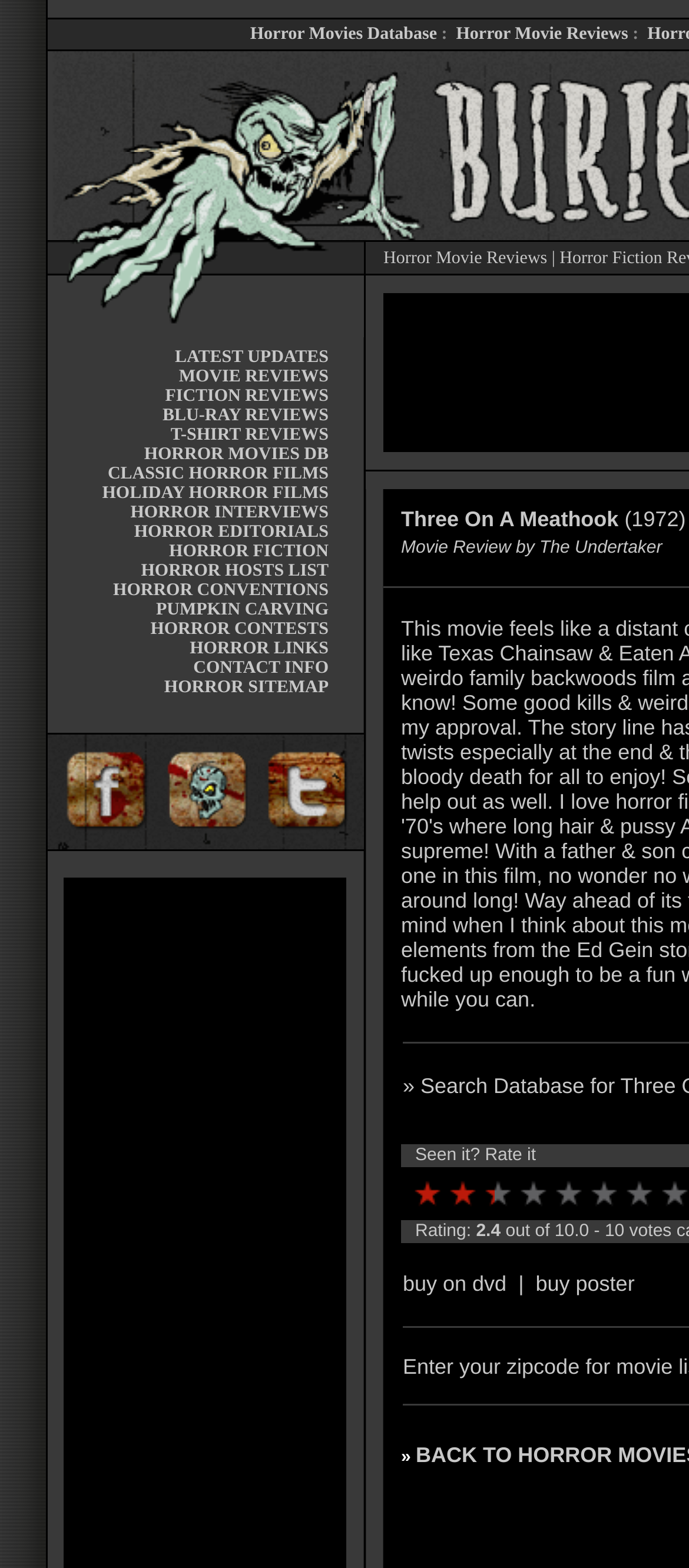Respond to the following question with a brief word or phrase:
How many pages are there in the pagination?

7